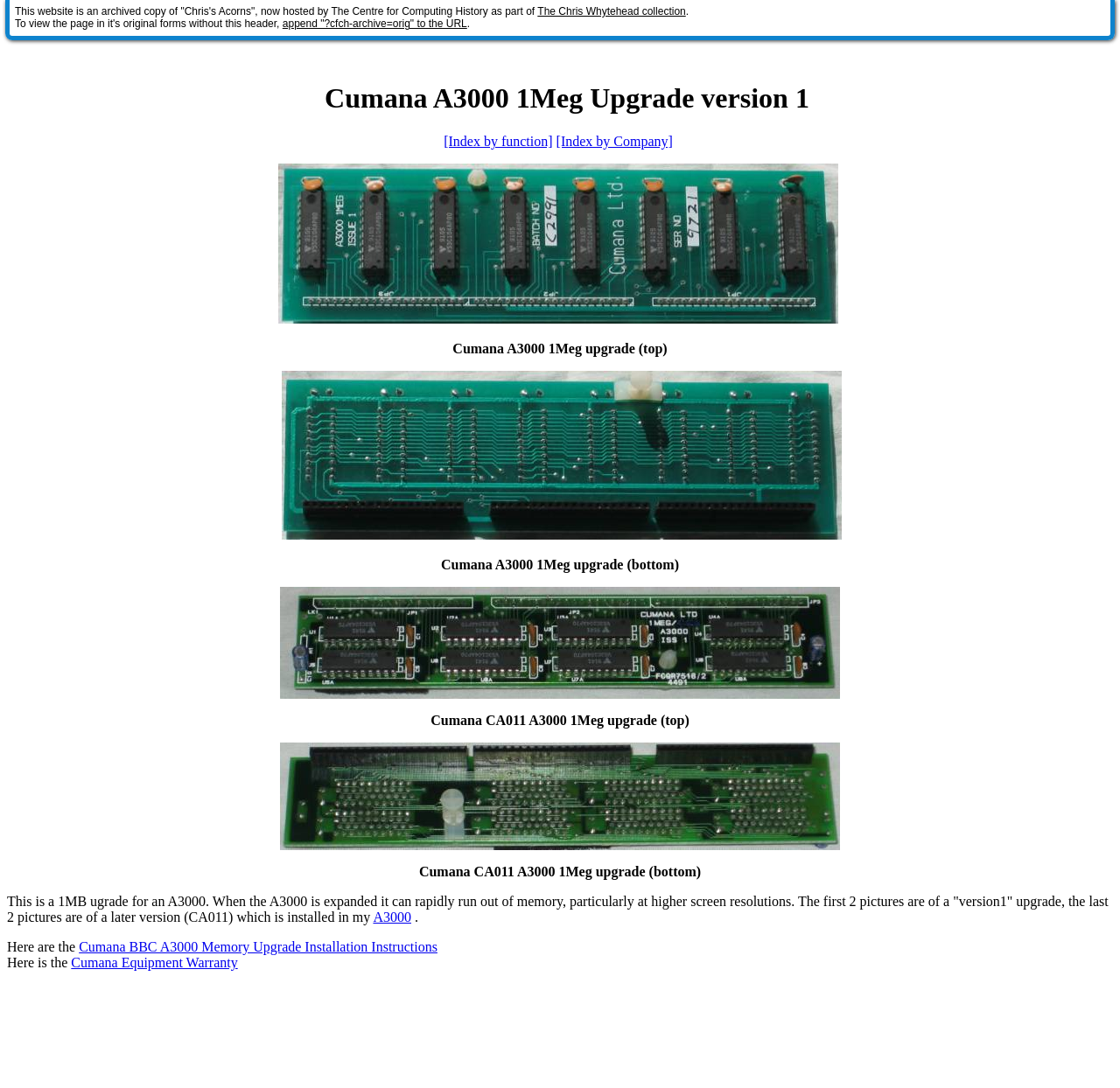Please pinpoint the bounding box coordinates for the region I should click to adhere to this instruction: "Contact Coach ford (track) for more information".

None